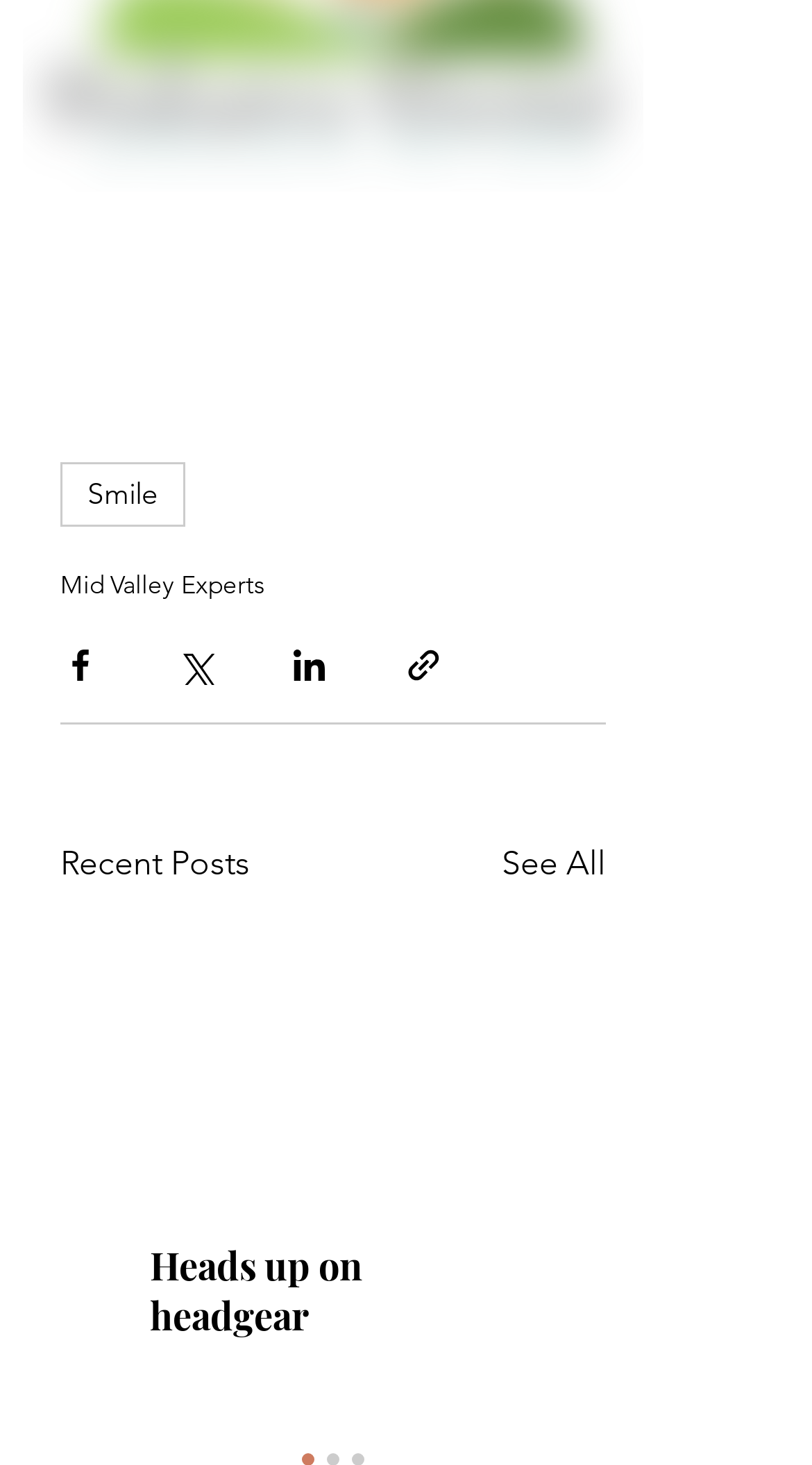What is the purpose of the buttons on the top?
Based on the visual content, answer with a single word or a brief phrase.

Share via social media